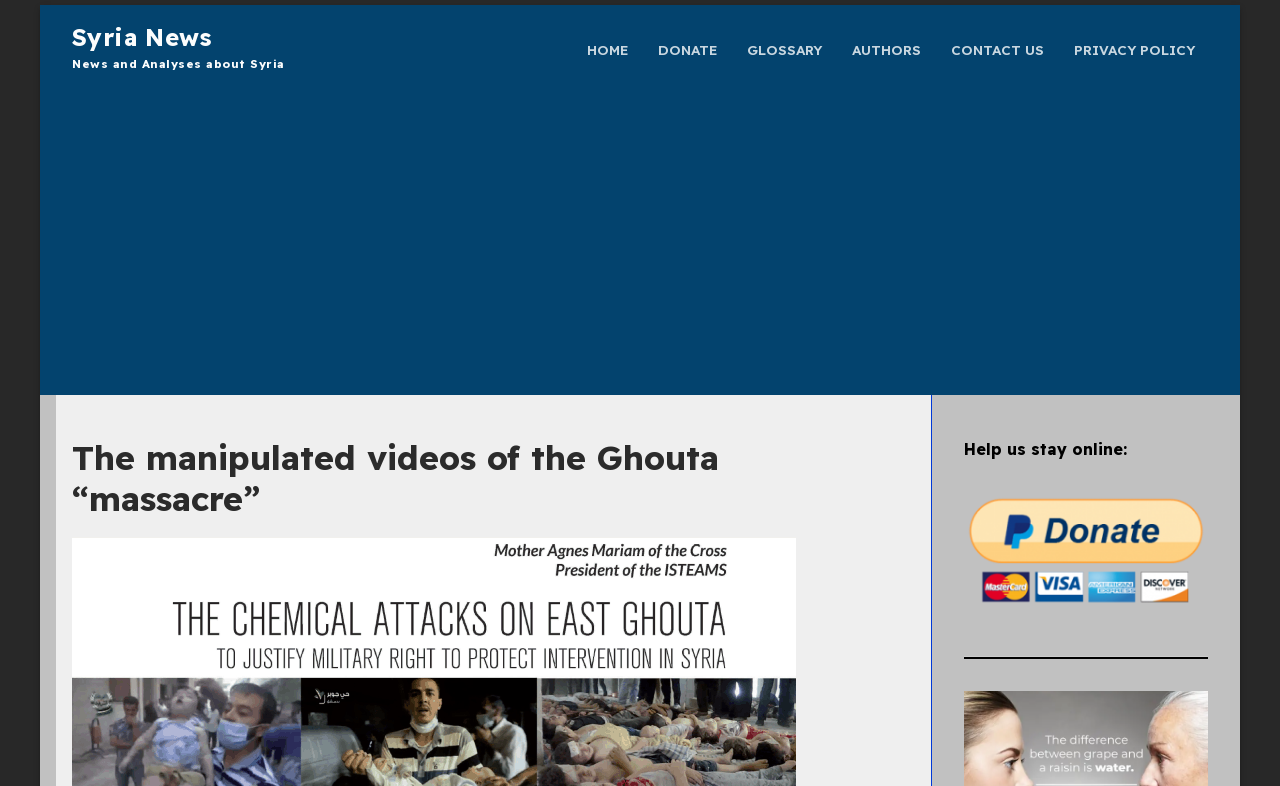Please determine the heading text of this webpage.

The manipulated videos of the Ghouta “massacre”